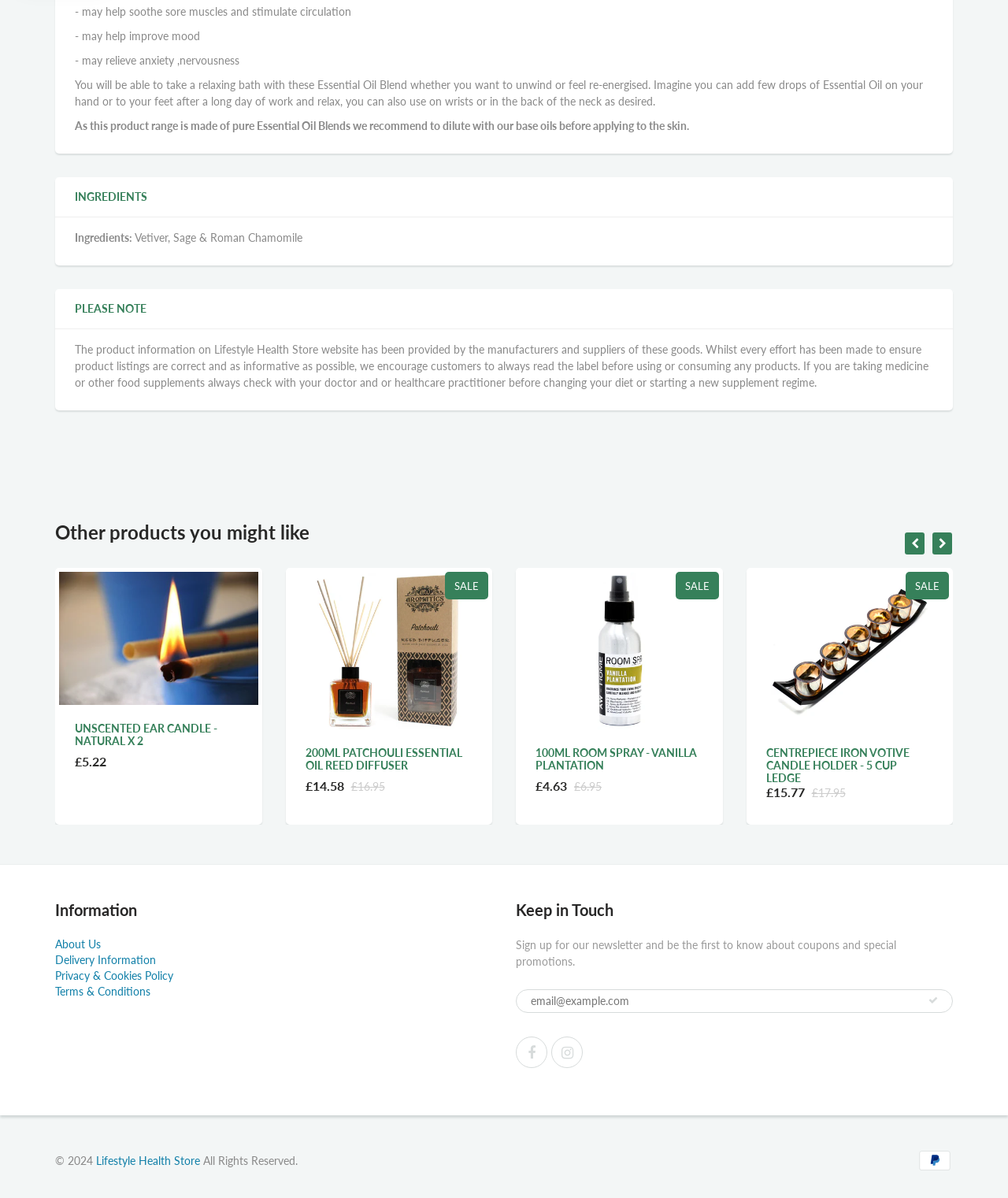Locate the coordinates of the bounding box for the clickable region that fulfills this instruction: "Click the '200ml patchouli essential oil reed diffuser' link".

[0.079, 0.536, 0.236, 0.547]